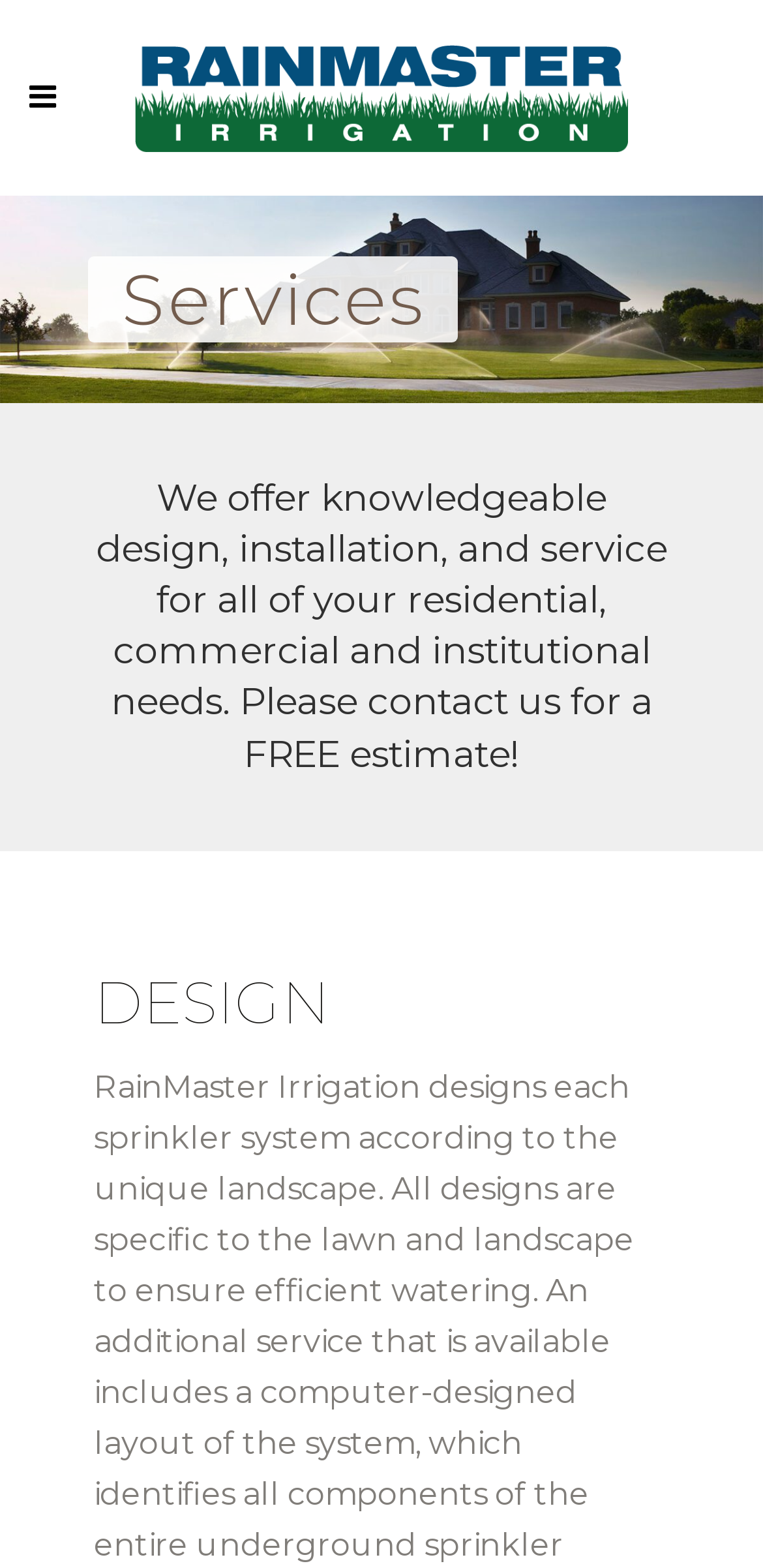What is the purpose of contacting the company?
Use the information from the image to give a detailed answer to the question.

According to the webpage, the company encourages users to contact them for a FREE estimate, implying that the purpose of contacting the company is to get a quote or estimate for their services.